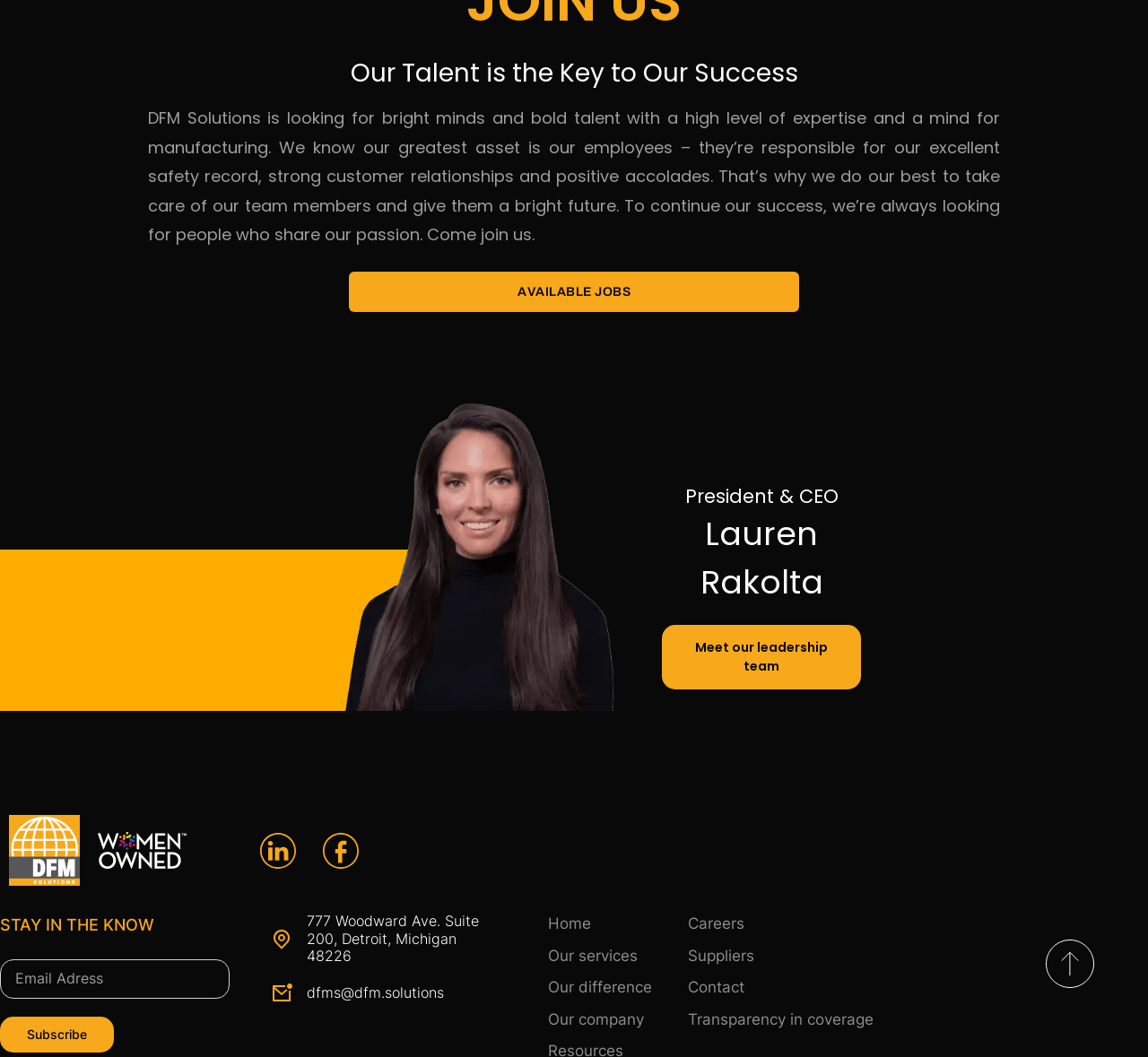Please identify the bounding box coordinates of the element I should click to complete this instruction: 'Subscribe to the newsletter'. The coordinates should be given as four float numbers between 0 and 1, like this: [left, top, right, bottom].

[0.0, 0.962, 0.099, 0.996]